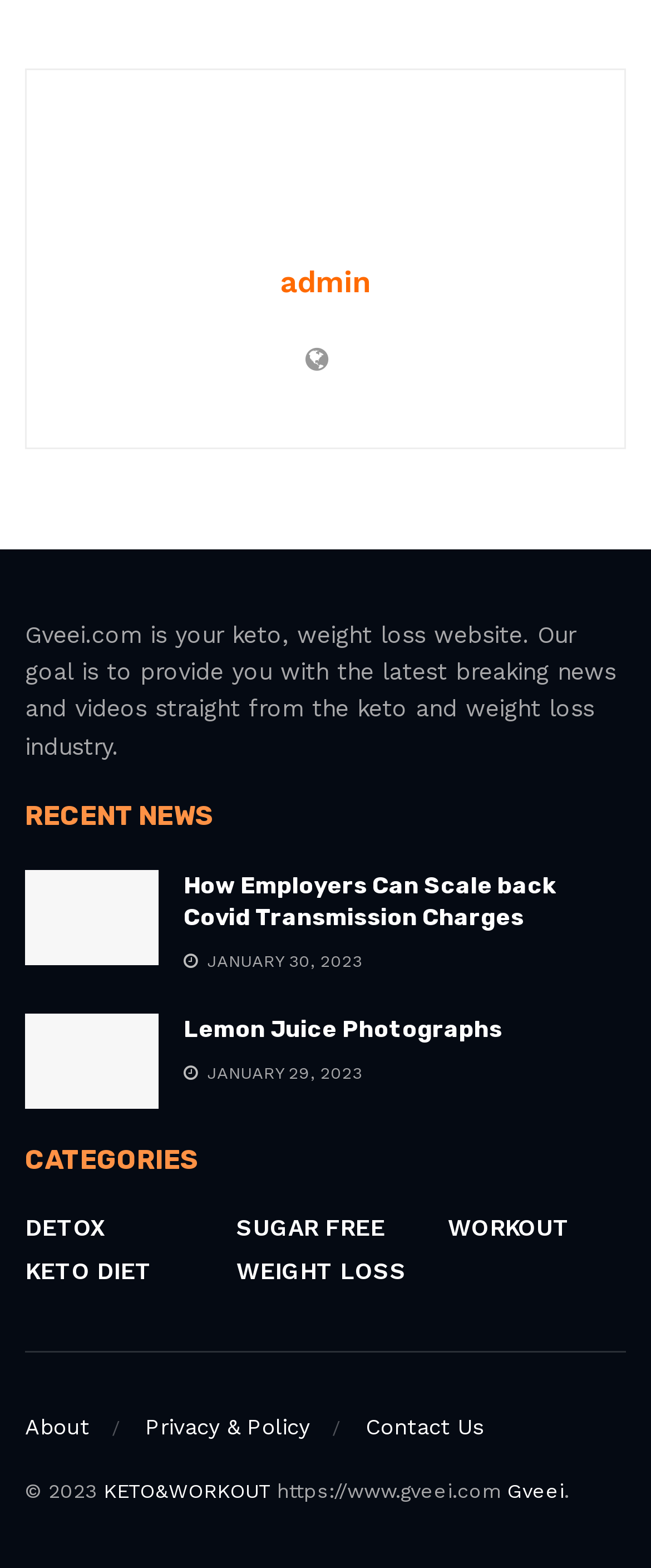From the element description: "DETOX", extract the bounding box coordinates of the UI element. The coordinates should be expressed as four float numbers between 0 and 1, in the order [left, top, right, bottom].

[0.038, 0.774, 0.162, 0.791]